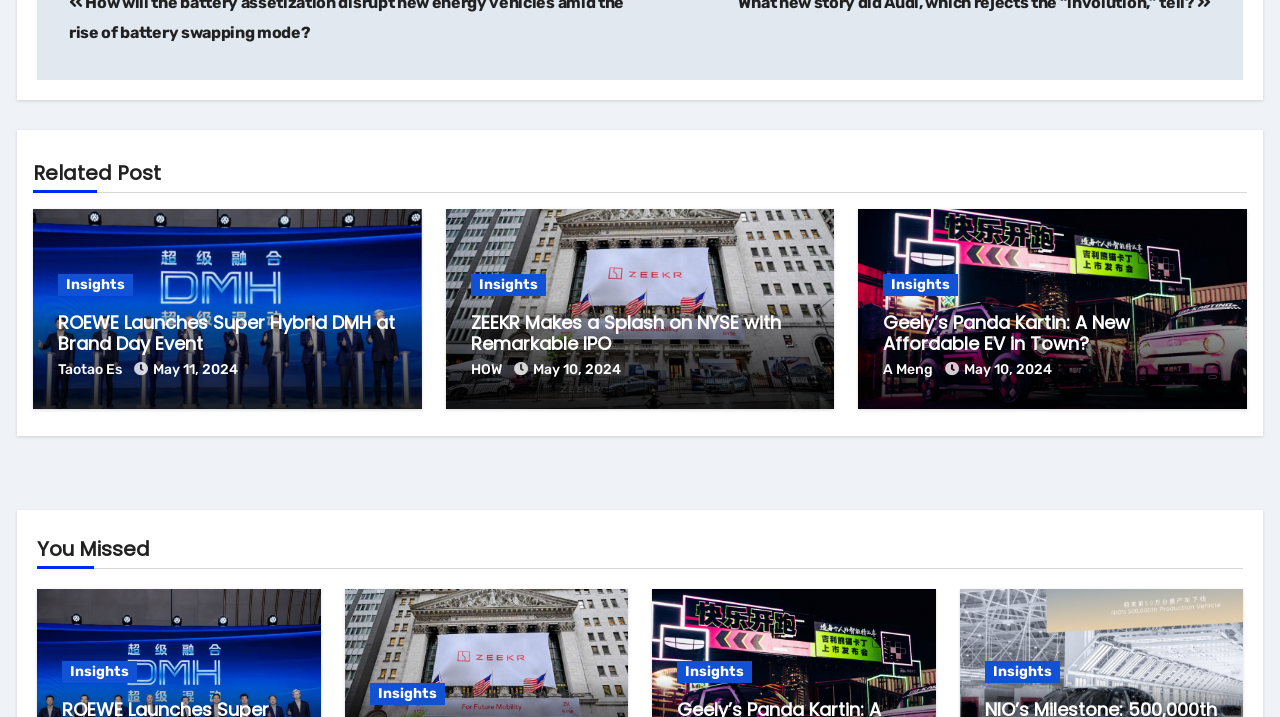Please locate the bounding box coordinates of the element that should be clicked to achieve the given instruction: "View related post".

[0.026, 0.214, 0.126, 0.267]